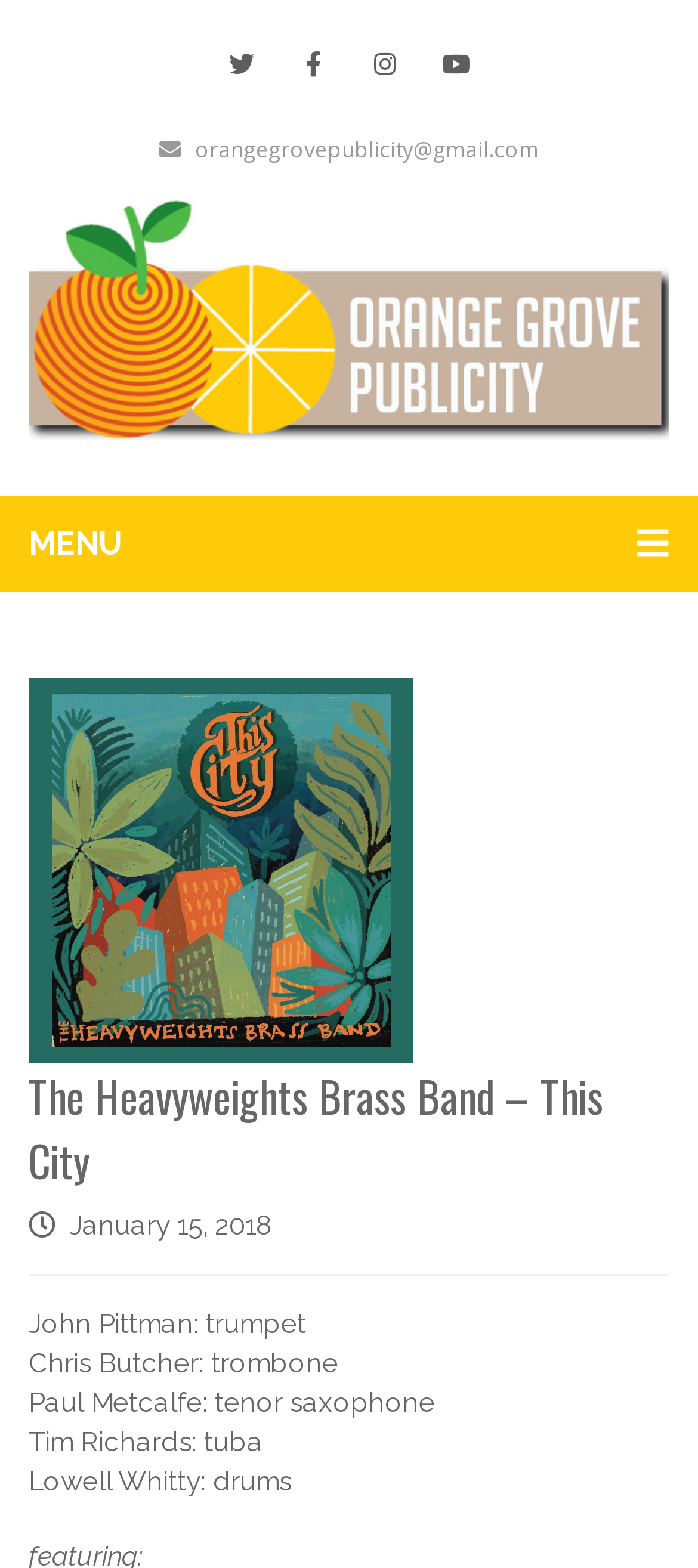Look at the image and give a detailed response to the following question: What is the date mentioned on the webpage?

I found the answer by looking at the StaticText element 'January 15, 2018' which is located at [0.1, 0.771, 0.39, 0.792] on the webpage.